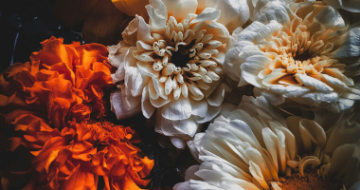Answer in one word or a short phrase: 
What theme does the image evoke?

Tranquility and natural beauty